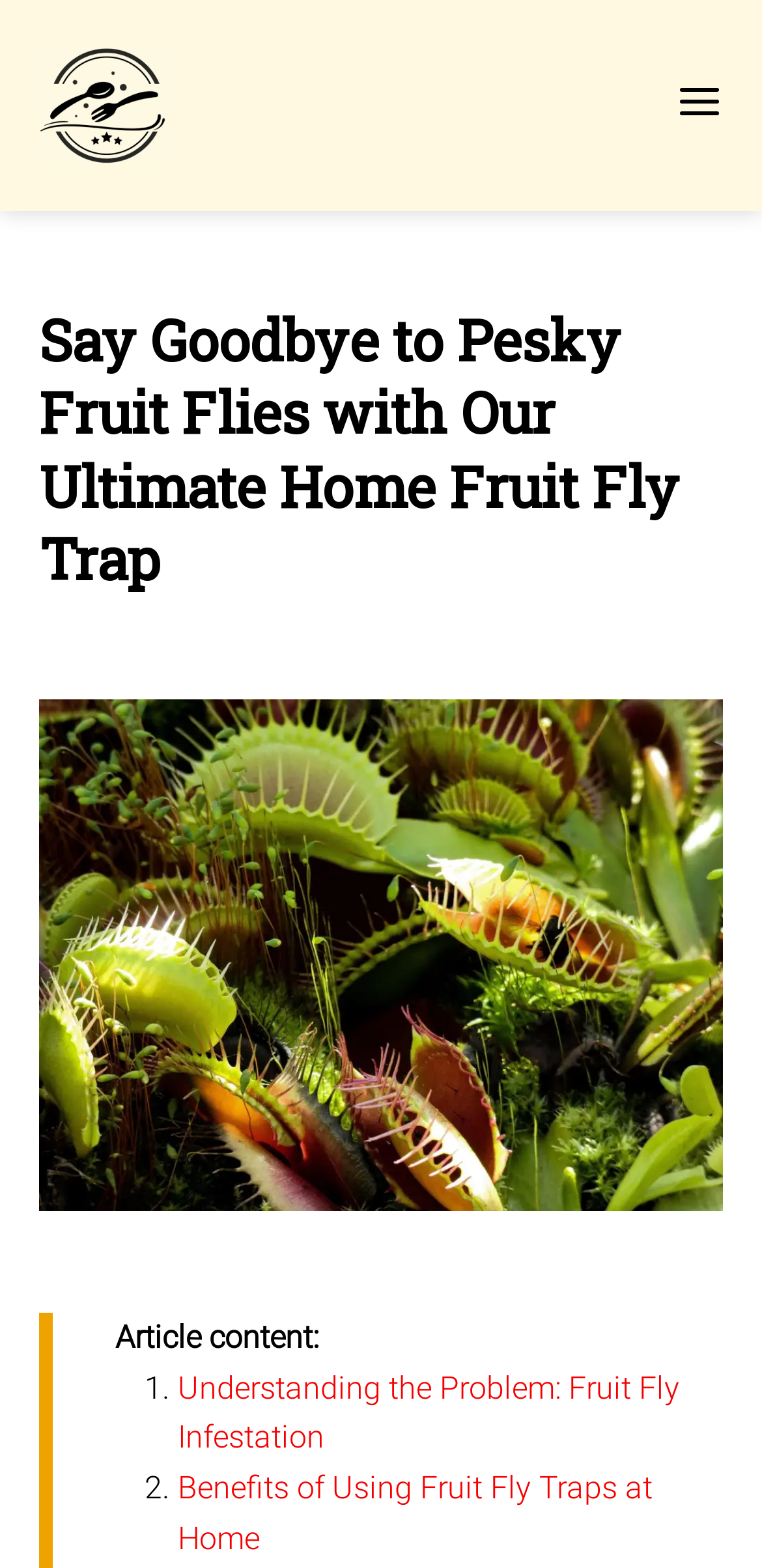Is there an image on the webpage?
Give a single word or phrase as your answer by examining the image.

Yes